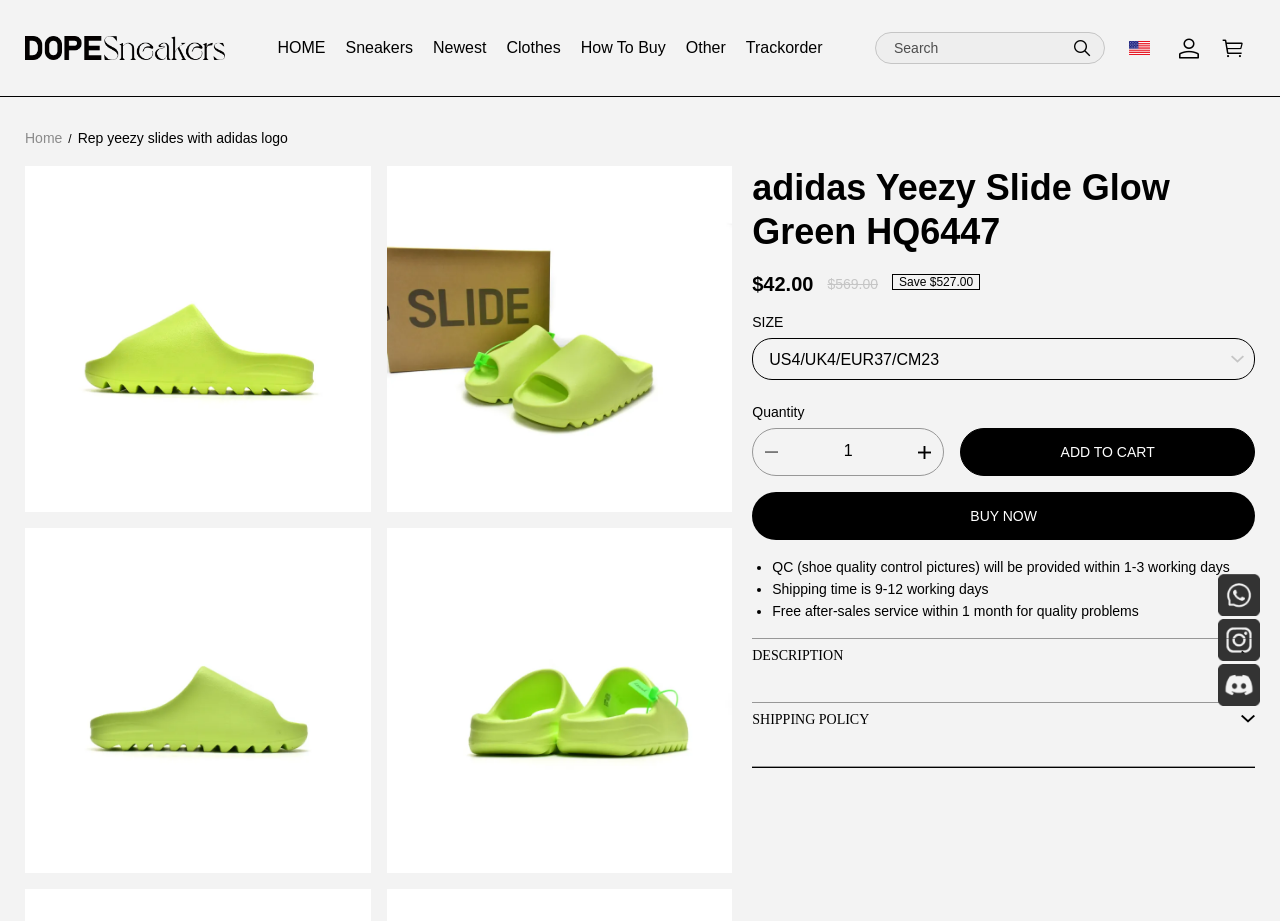What is the headline of the webpage?

adidas Yeezy Slide Glow Green HQ6447